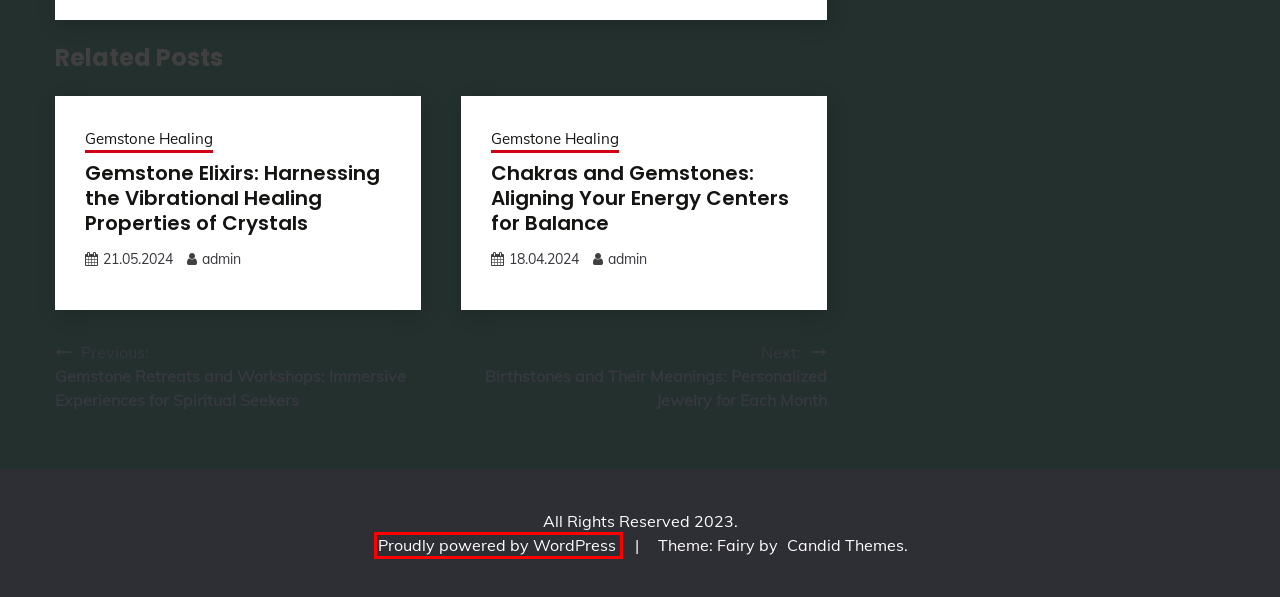Given a screenshot of a webpage with a red rectangle bounding box around a UI element, select the best matching webpage description for the new webpage that appears after clicking the highlighted element. The candidate descriptions are:
A. Practices and Techniques Archives - jewelry.yoga
B. Unearthing Beauty: Ethical Gemstone Sourcing
C. Unlocking Crystal Healing: The Power of Gemstone Elixirs
D. Balancing Energy: Chakras & Gemstones
E. Candid Themes - Clean, Minimal, Free and Premium WordPress Themes
F. Blog Tool, Publishing Platform, and CMS – WordPress.org
G. Unlocking Birthstone Meanings: Personalized Jewelry Guide
H. Gemstone Retreats: A Journey to Inner Peace

F